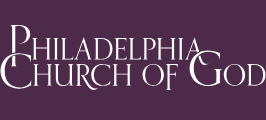Create an extensive and detailed description of the image.

The image features the elegant and distinctive logo of the Philadelphia Church of God. The text is presented in a refined font, emphasizing the name "Philadelphia Church of God" prominently. This branding is likely designed to reflect the church's values and identity, fostering a sense of community and spirituality among its members. The background is a deep purple, which may symbolize wealth, dignity, and tradition, enhancing the overall aesthetic appeal of the logo.